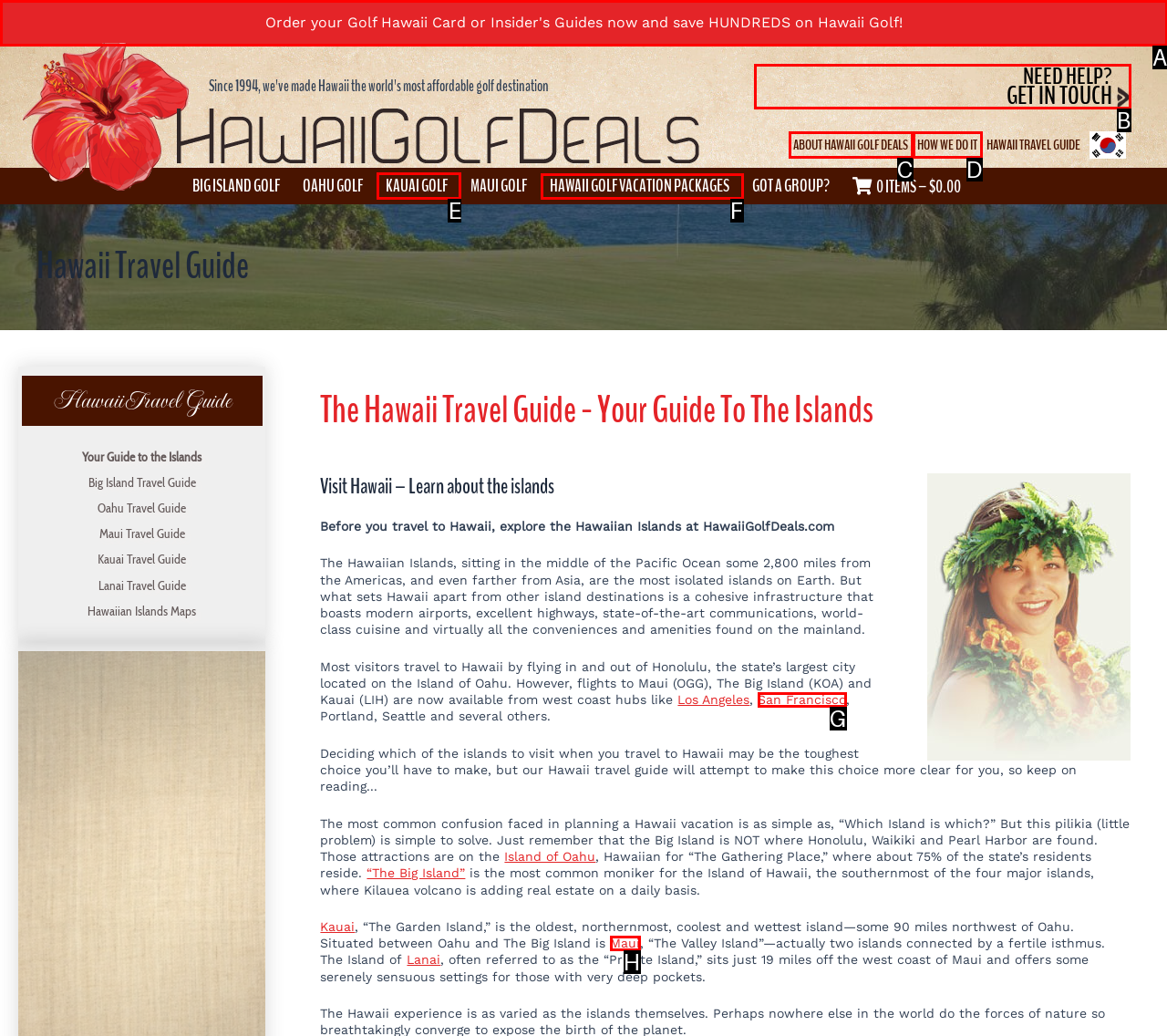Which option should be clicked to complete this task: Learn about Kauai golf
Reply with the letter of the correct choice from the given choices.

E